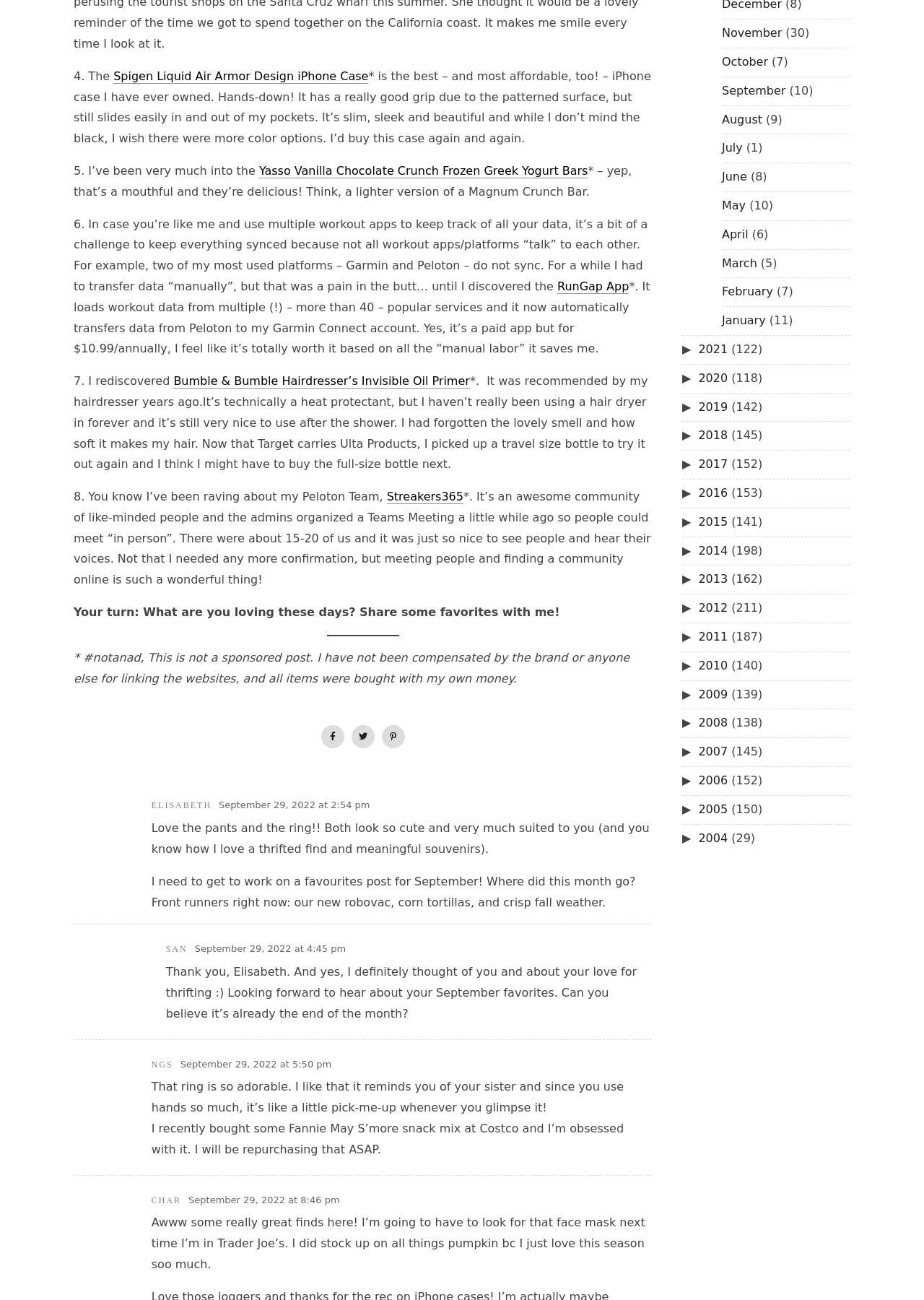Locate the UI element that matches the description Streakers365 in the webpage screenshot. Return the bounding box coordinates in the format (top-left x, top-left y, bottom-right x, bottom-right y), with values ranging from 0 to 1.

[0.418, 0.377, 0.502, 0.388]